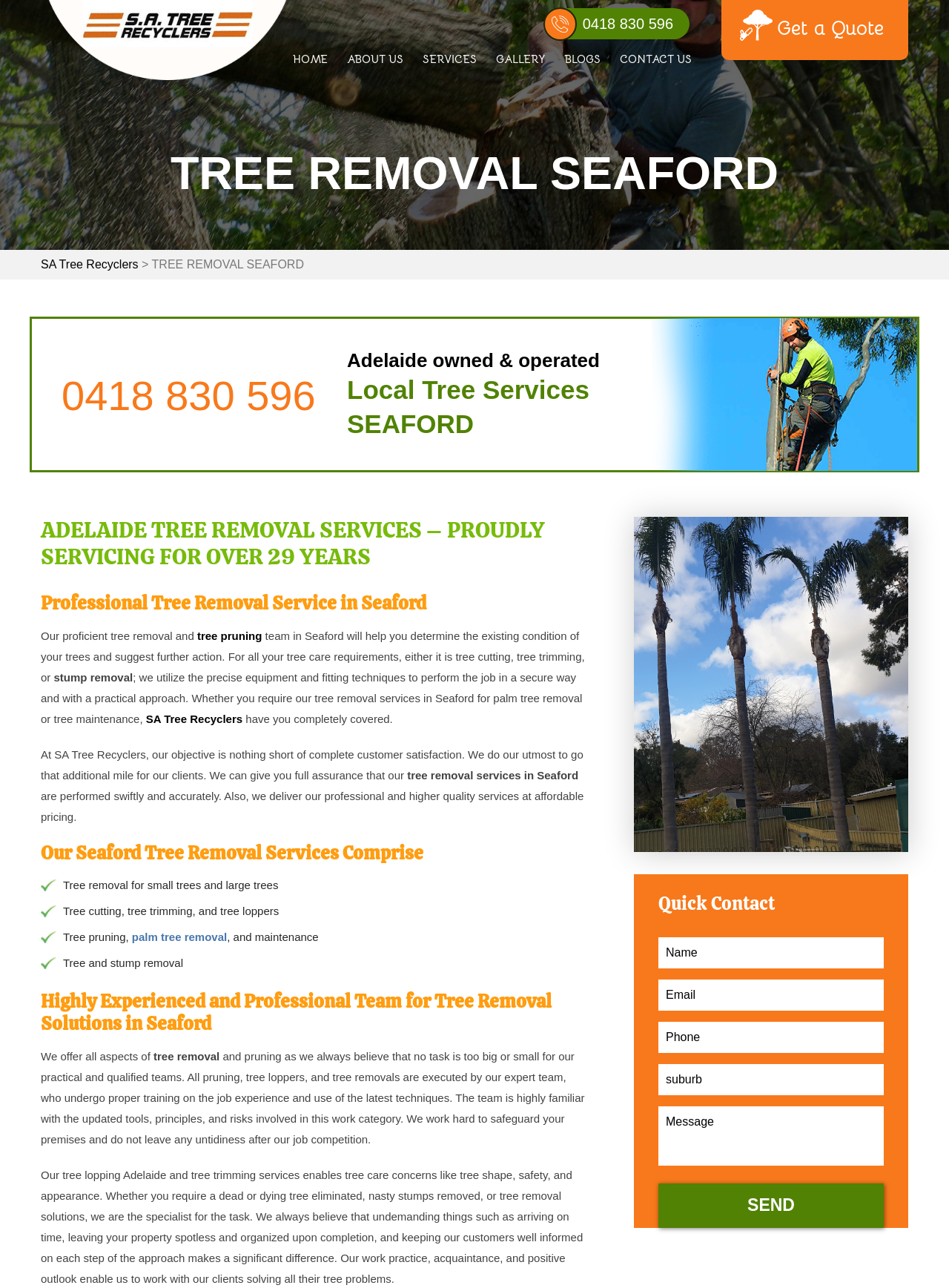How can I contact the tree removal company?
Look at the image and answer the question with a single word or phrase.

Through the contact form